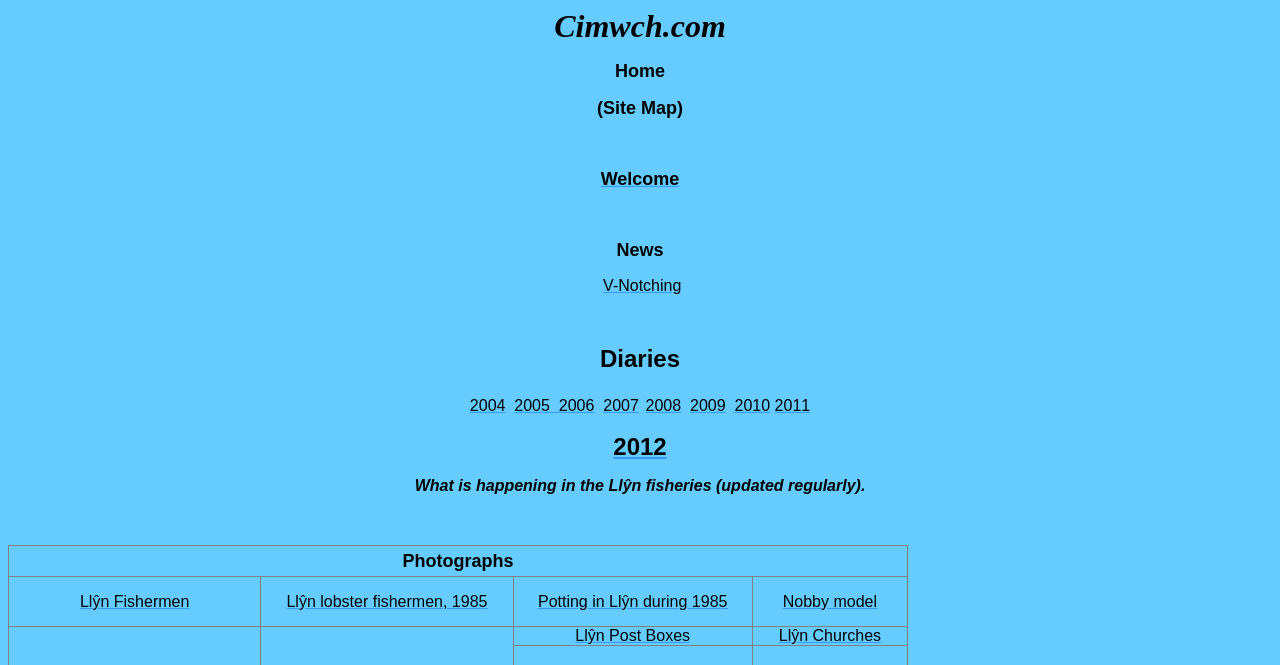Please give a short response to the question using one word or a phrase:
What type of content is available on the webpage?

News, Diaries, Photographs